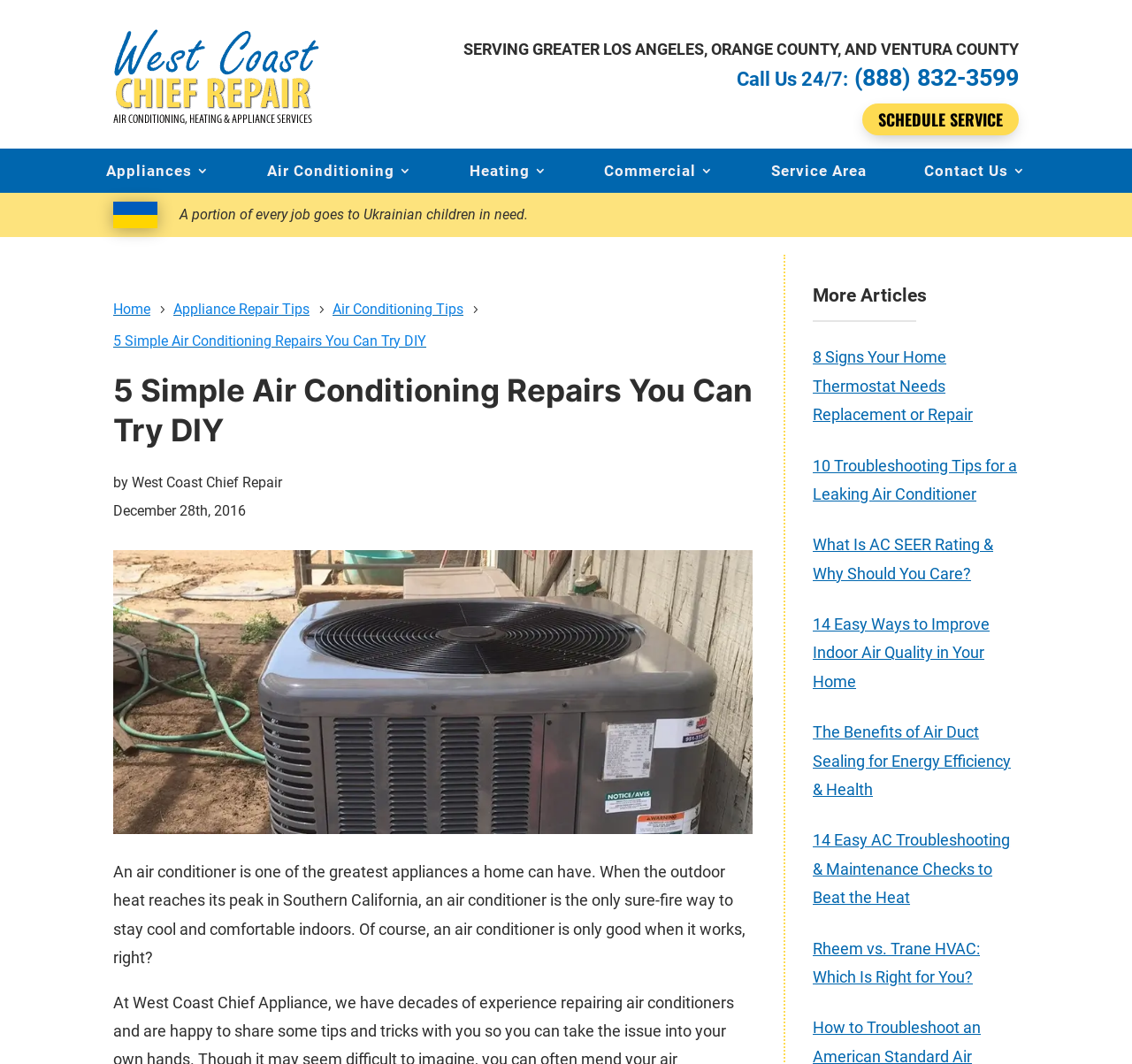Can you extract the primary headline text from the webpage?

5 Simple Air Conditioning Repairs You Can Try DIY